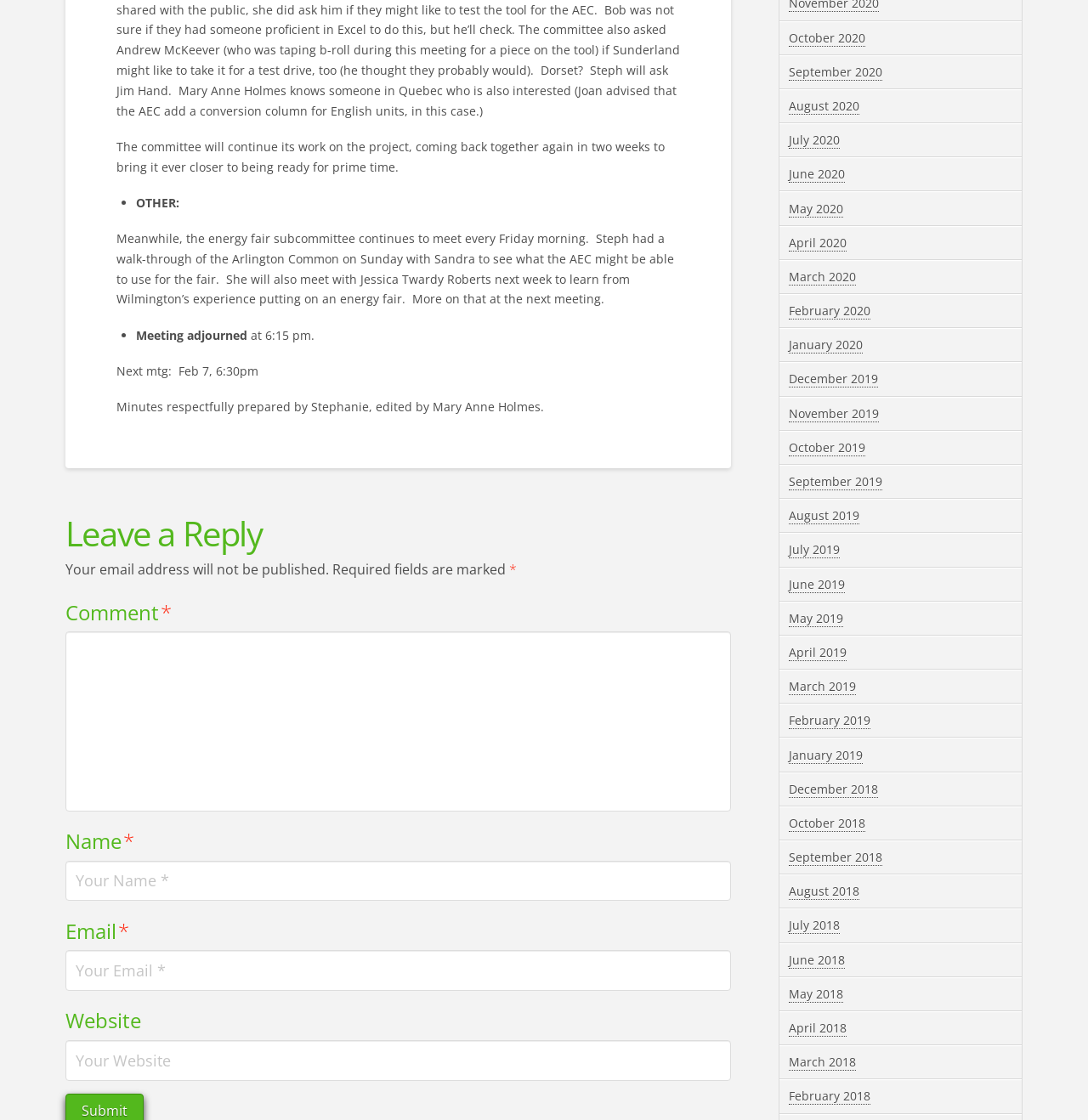Determine the bounding box coordinates of the clickable region to execute the instruction: "Enter your name". The coordinates should be four float numbers between 0 and 1, denoted as [left, top, right, bottom].

[0.06, 0.768, 0.672, 0.804]